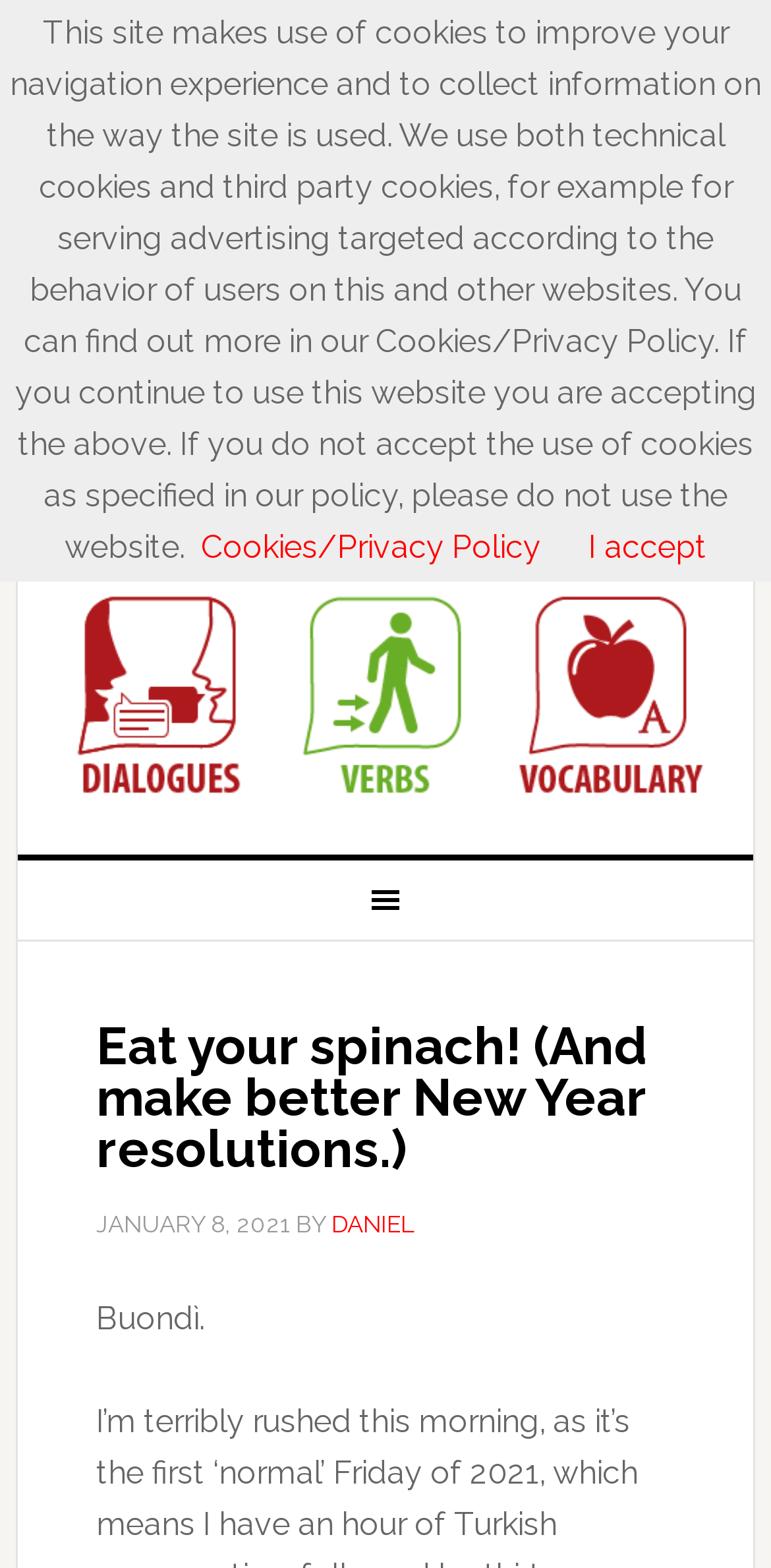Please provide a short answer using a single word or phrase for the question:
How many images are on the webpage?

6